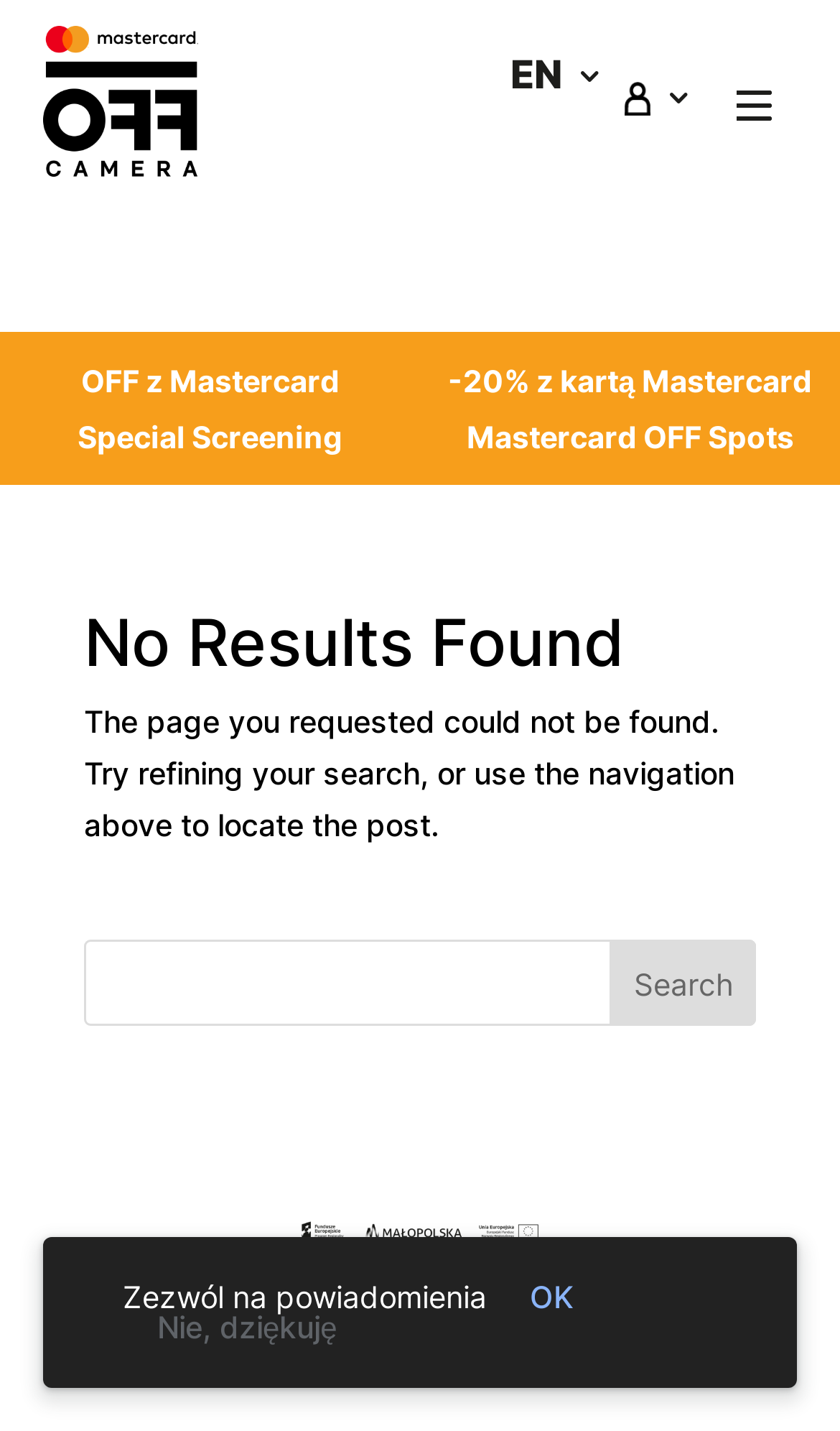Point out the bounding box coordinates of the section to click in order to follow this instruction: "Click on EN 3".

[0.608, 0.042, 0.721, 0.075]